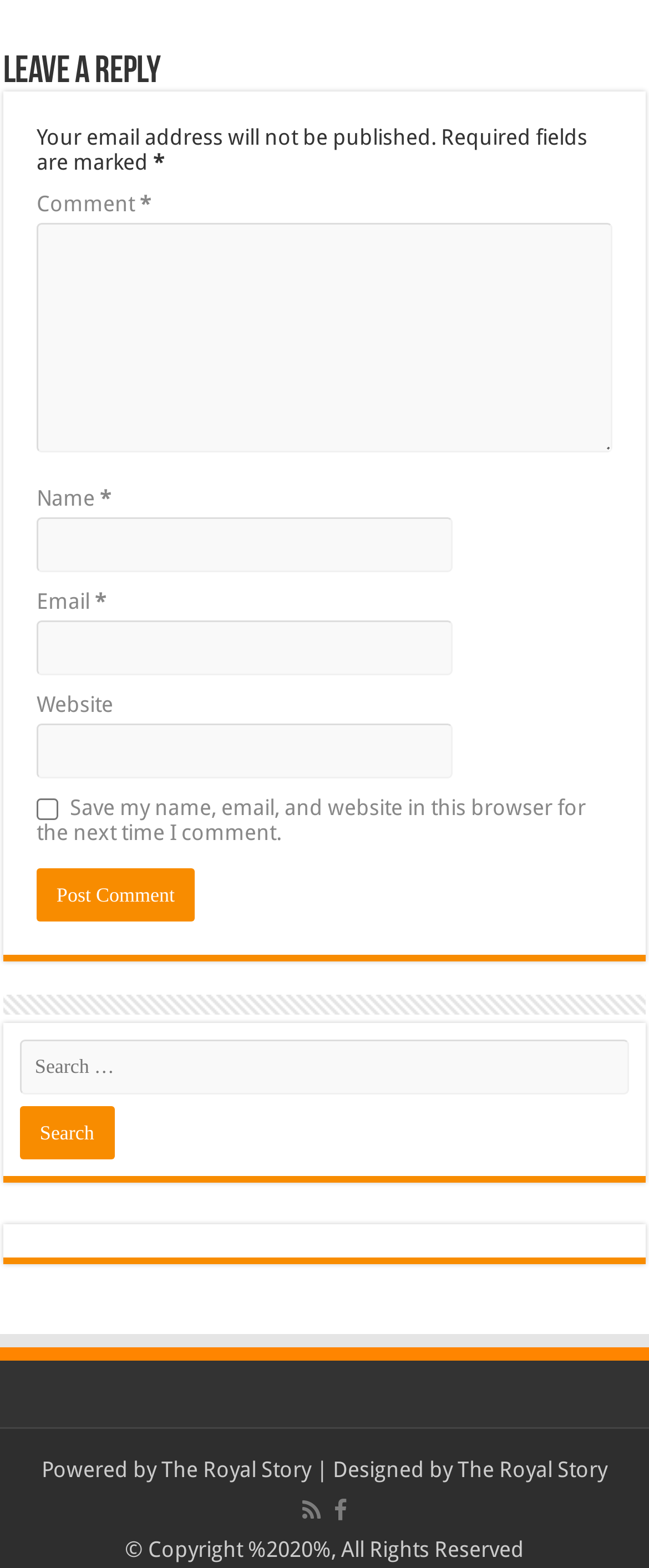Locate the bounding box coordinates of the area you need to click to fulfill this instruction: 'Check the save my name option'. The coordinates must be in the form of four float numbers ranging from 0 to 1: [left, top, right, bottom].

[0.056, 0.51, 0.09, 0.523]